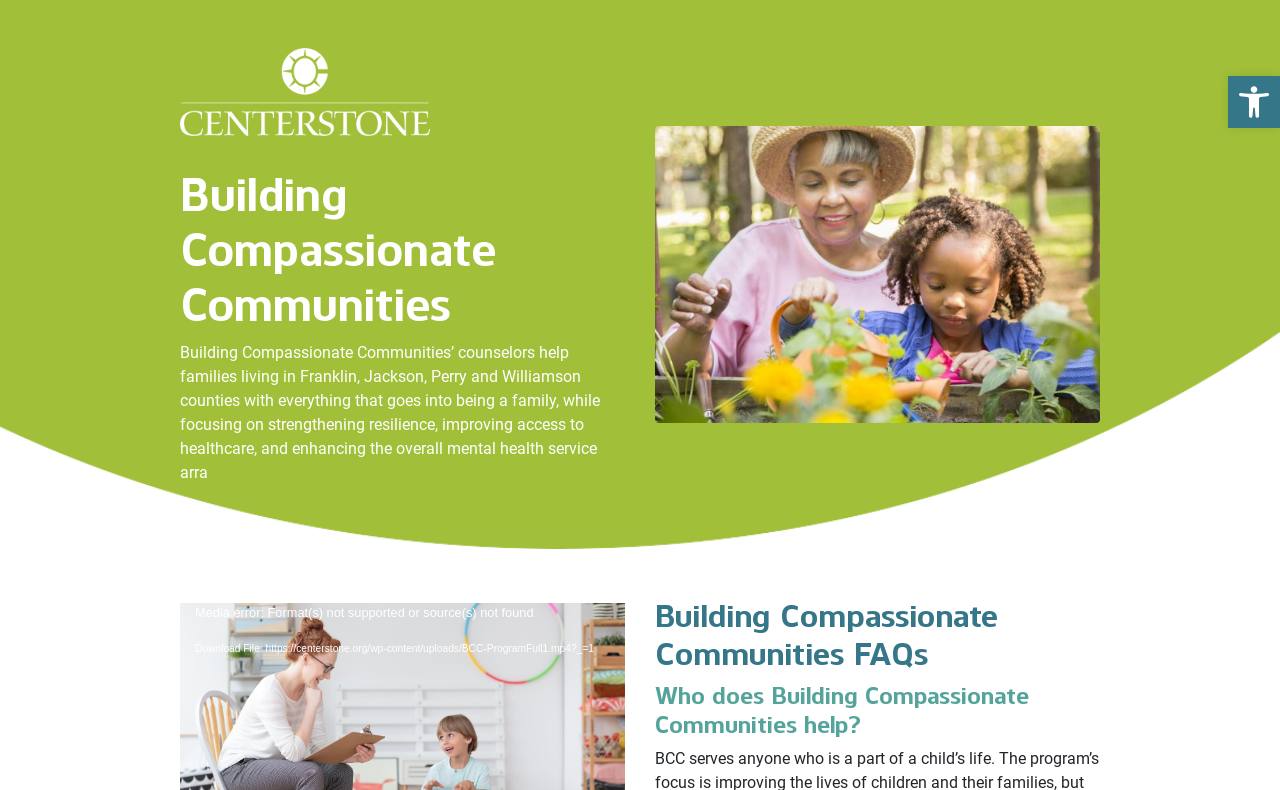What is the error message displayed in the video player? Observe the screenshot and provide a one-word or short phrase answer.

Format(s) not supported or source(s) not found